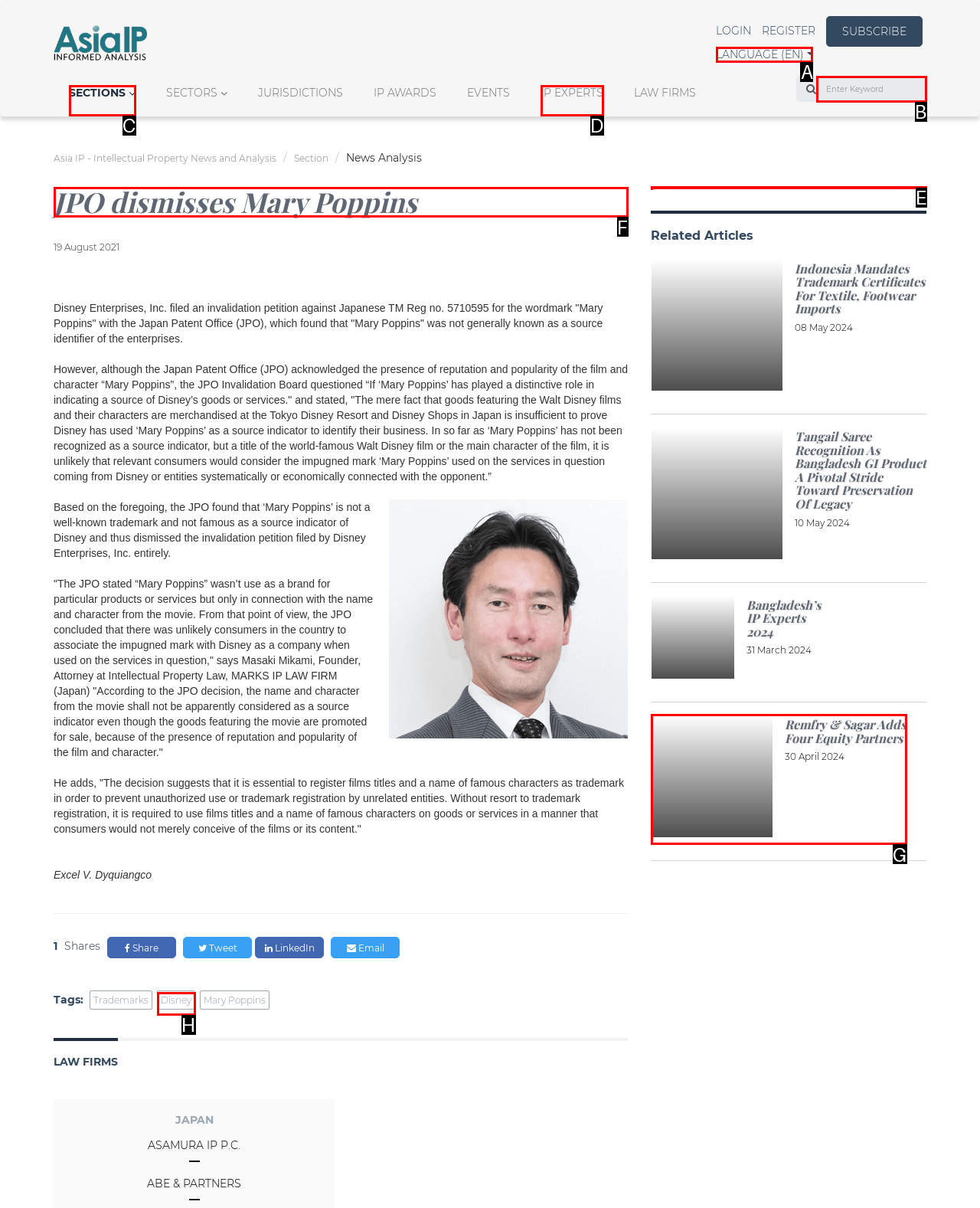Select the appropriate HTML element to click for the following task: Read more about JPO dismisses Mary Poppins
Answer with the letter of the selected option from the given choices directly.

F